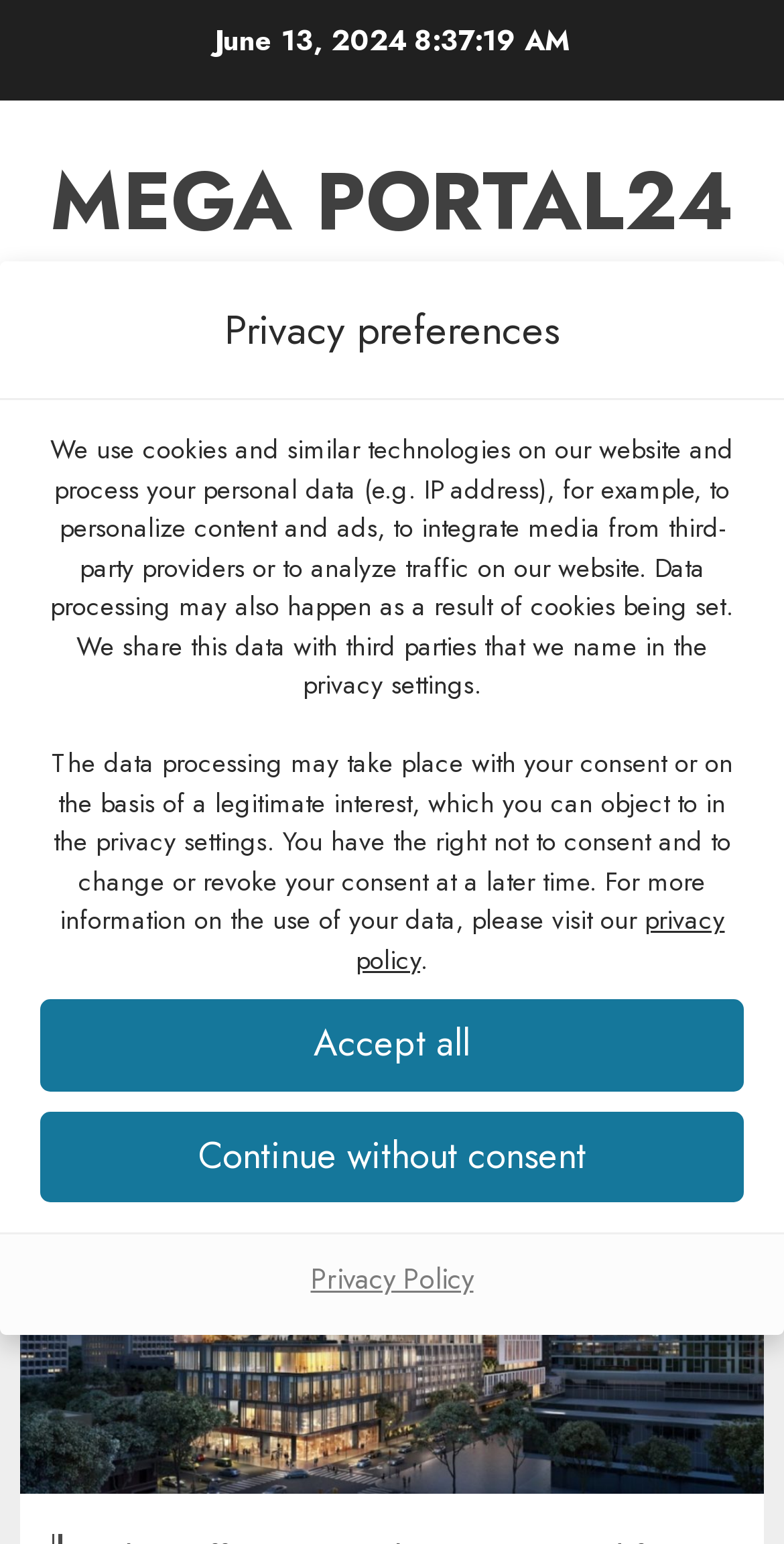Please provide a detailed answer to the question below based on the screenshot: 
What is the name of the website?

I found the name of the website by looking at the top section of the webpage, which contains the website's logo and navigation menu. The text 'MEGA PORTAL24' is mentioned in this section, indicating that it is the name of the website.